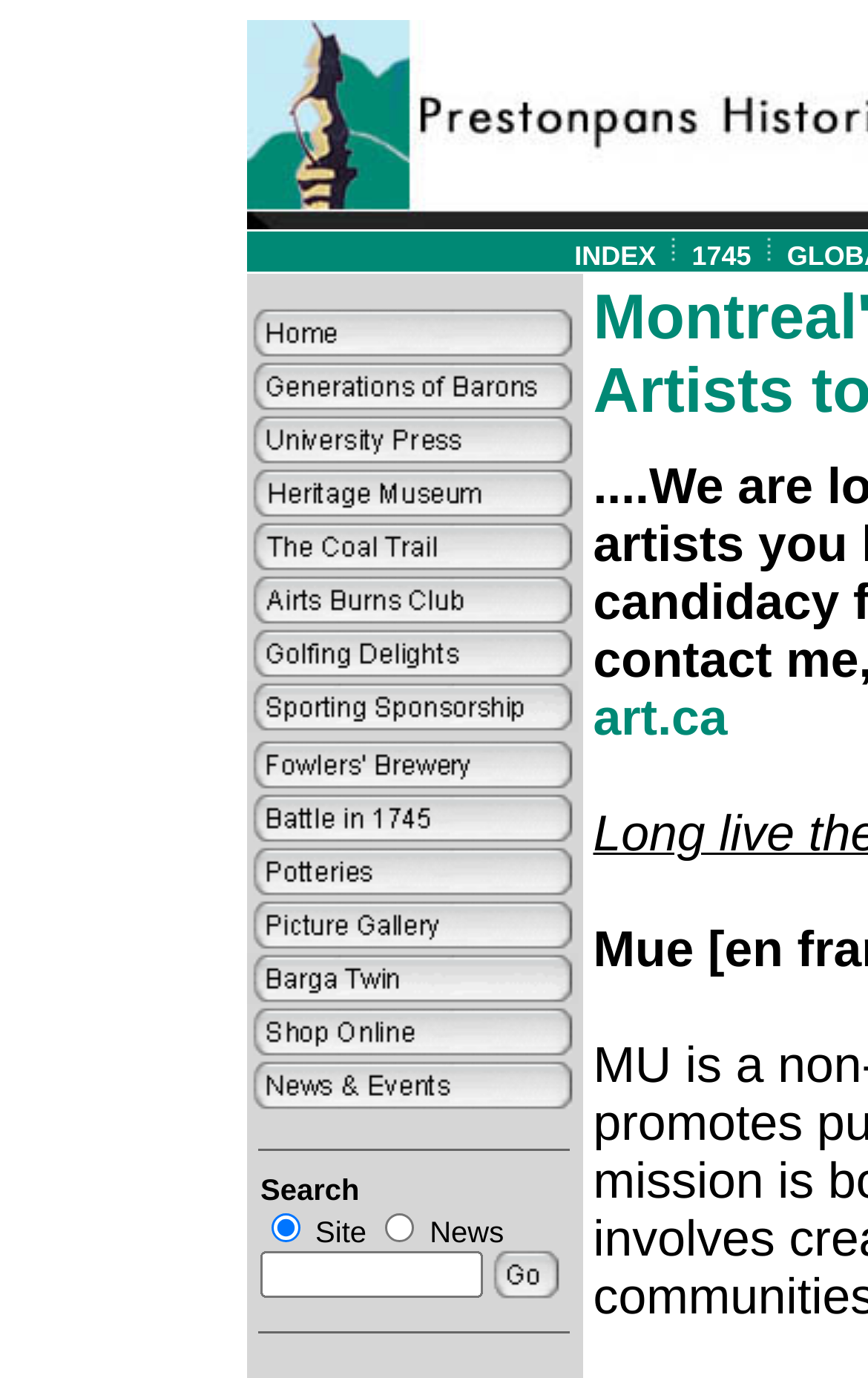Please determine the bounding box coordinates for the UI element described here. Use the format (top-left x, top-left y, bottom-right x, bottom-right y) with values bounded between 0 and 1: Search Site News

[0.3, 0.851, 0.654, 0.943]